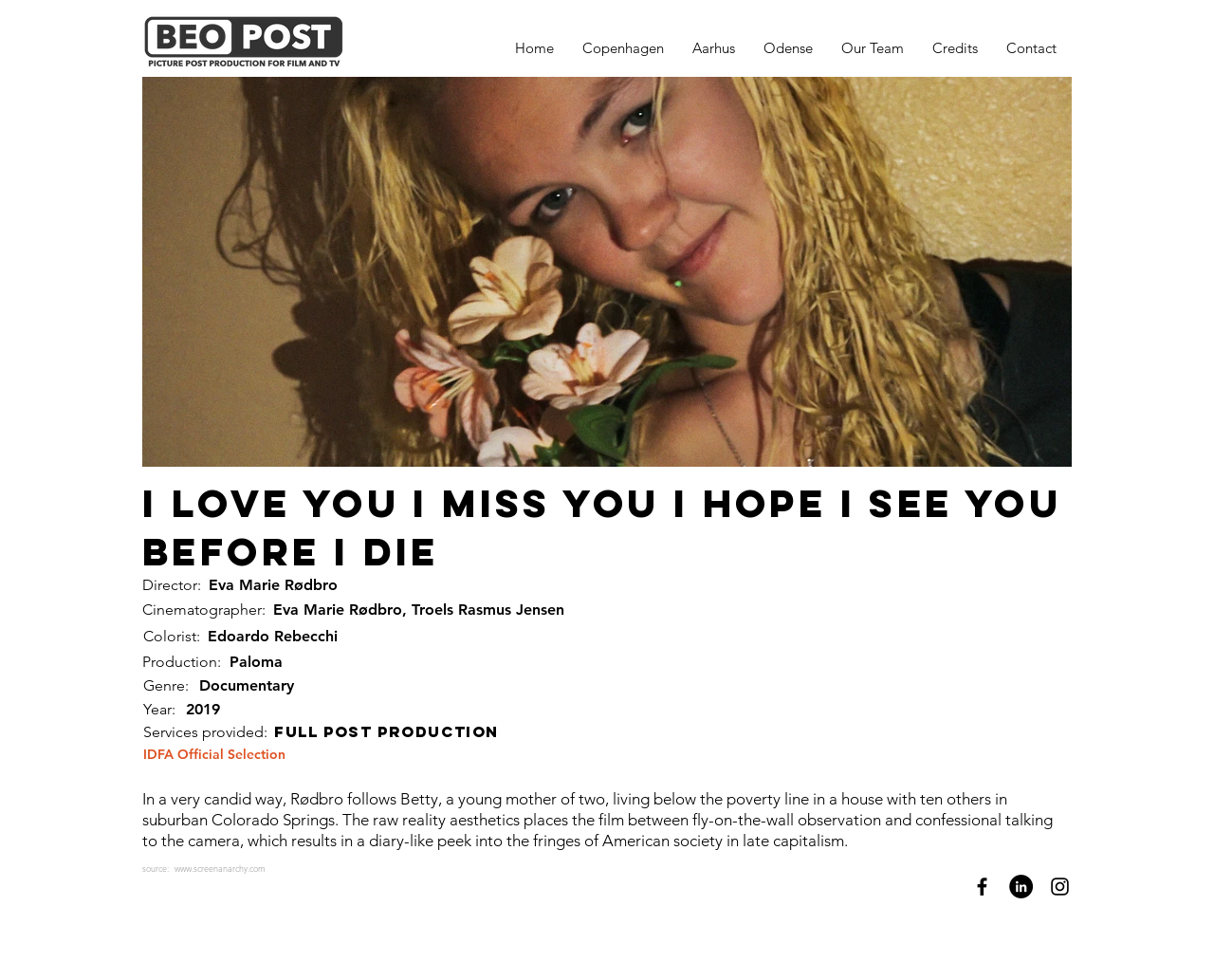What is the director of the documentary?
Refer to the image and provide a concise answer in one word or phrase.

Eva Marie Rødbro